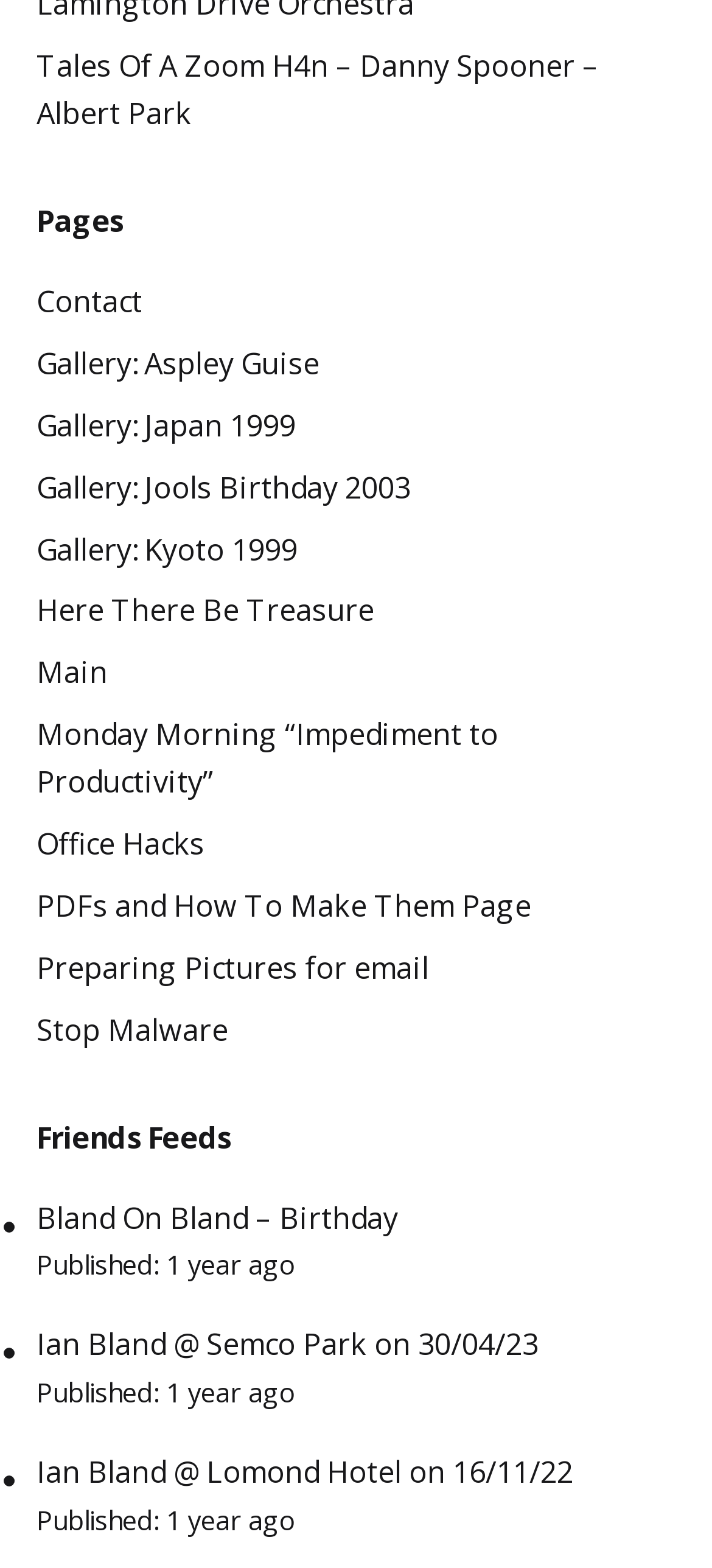Kindly determine the bounding box coordinates for the area that needs to be clicked to execute this instruction: "go to contact page".

[0.051, 0.179, 0.2, 0.205]